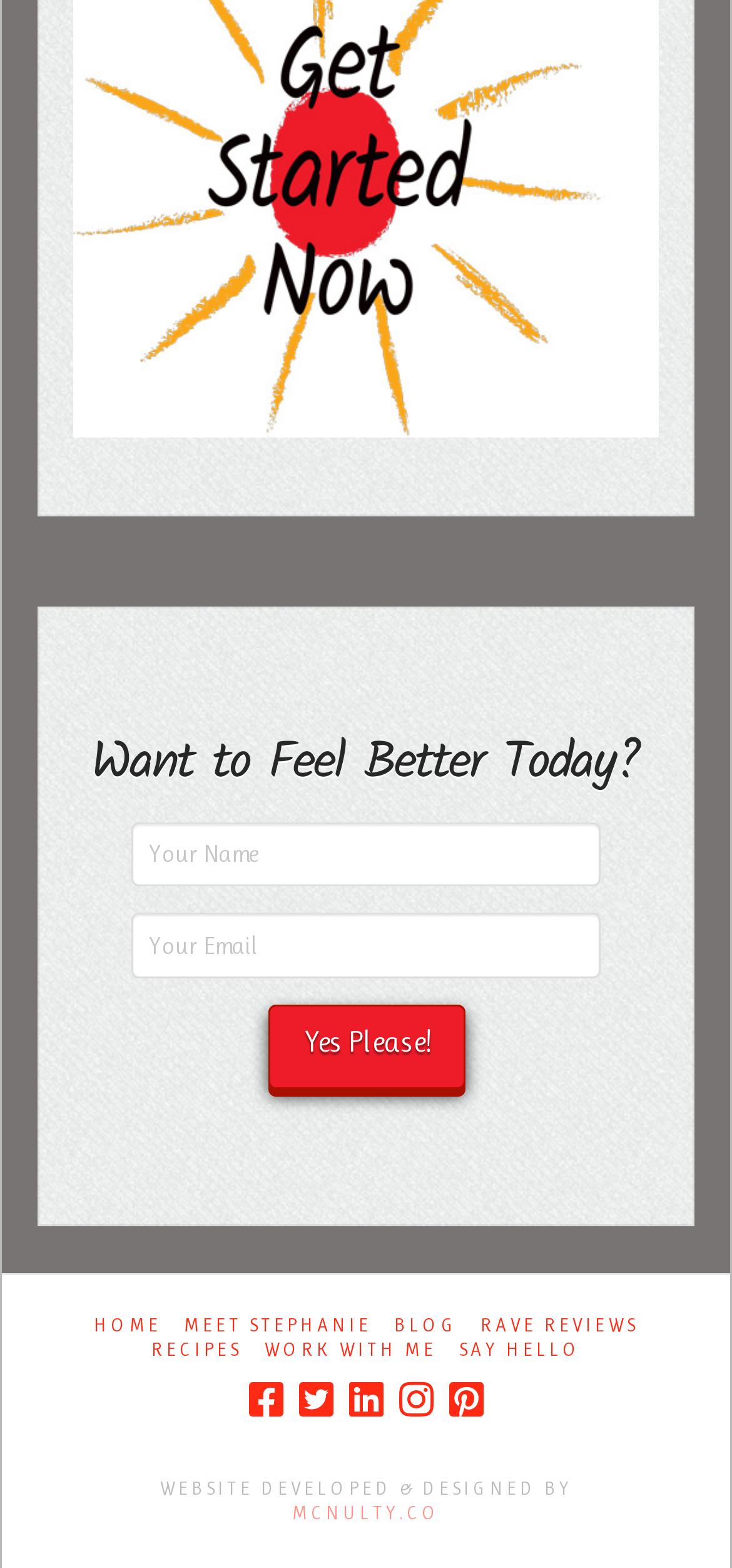How many navigation links are there?
We need a detailed and meticulous answer to the question.

I counted the number of navigation links at the top of the webpage, which are HOME, MEET STEPHANIE, BLOG, RAVE REVIEWS, RECIPES, WORK WITH ME, and SAY HELLO, totaling 7 links.